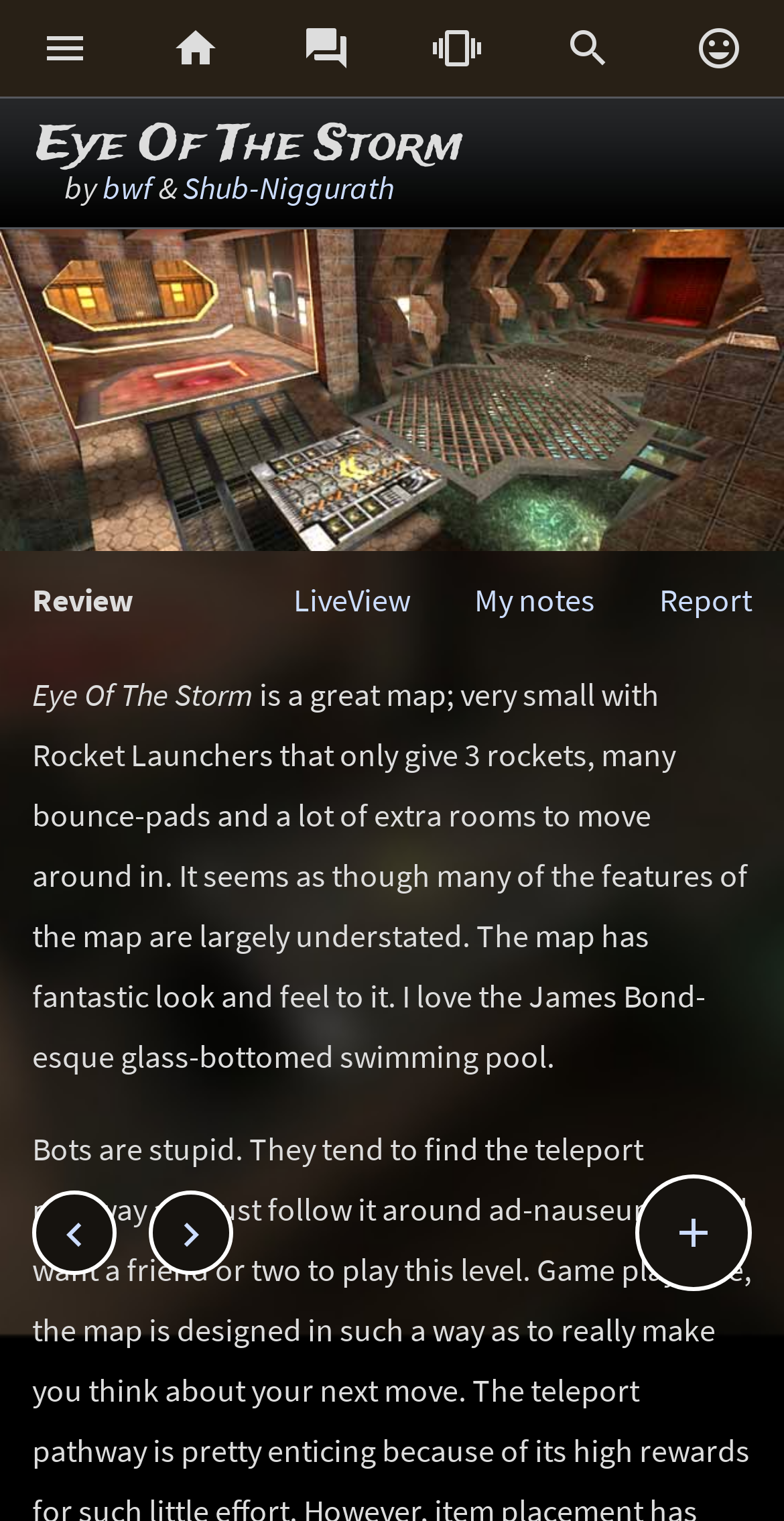Reply to the question below using a single word or brief phrase:
What is the theme of the map's design?

James Bond-esque